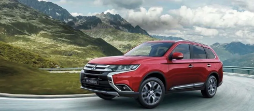What is the implied promise of the Mitsubishi SUV?
Can you give a detailed and elaborate answer to the question?

The caption states that the overall composition conveys a sense of freedom and the promise of memorable journeys with this vehicle, implying that the Mitsubishi SUV is capable of providing memorable journeys to its users.